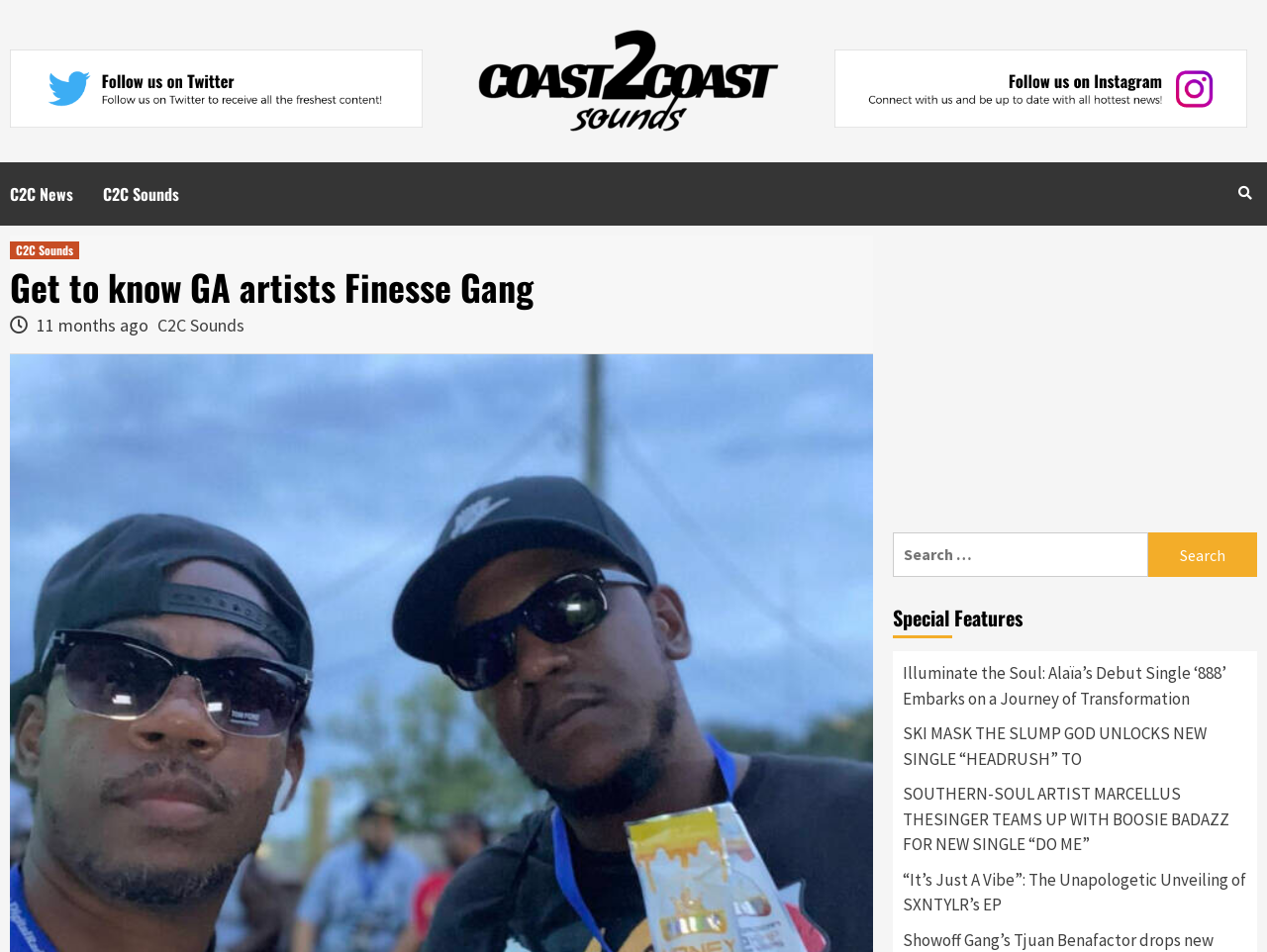Explain in detail what is displayed on the webpage.

This webpage is about Finesse Gang, a group of artists, and features a cover story on them. At the top left, there are three social media links: Twitter, Instagram, and a logo of the website Coast2CoastSounds. Below these links, there is a heading that reads "Get to know GA artists Finesse Gang" and a subheading that indicates the article was posted 11 months ago. 

To the right of the heading, there are three links: C2C News, C2C Sounds, and a search icon. The search icon is accompanied by a search bar and a search button. Below the search bar, there is a heading that reads "Special Features". 

Under the "Special Features" heading, there are four article links with titles that describe new music releases and collaborations between artists. These article links are stacked vertically, with the most recent one at the top. 

On the right side of the webpage, there is an advertisement iframe that takes up a significant amount of space.